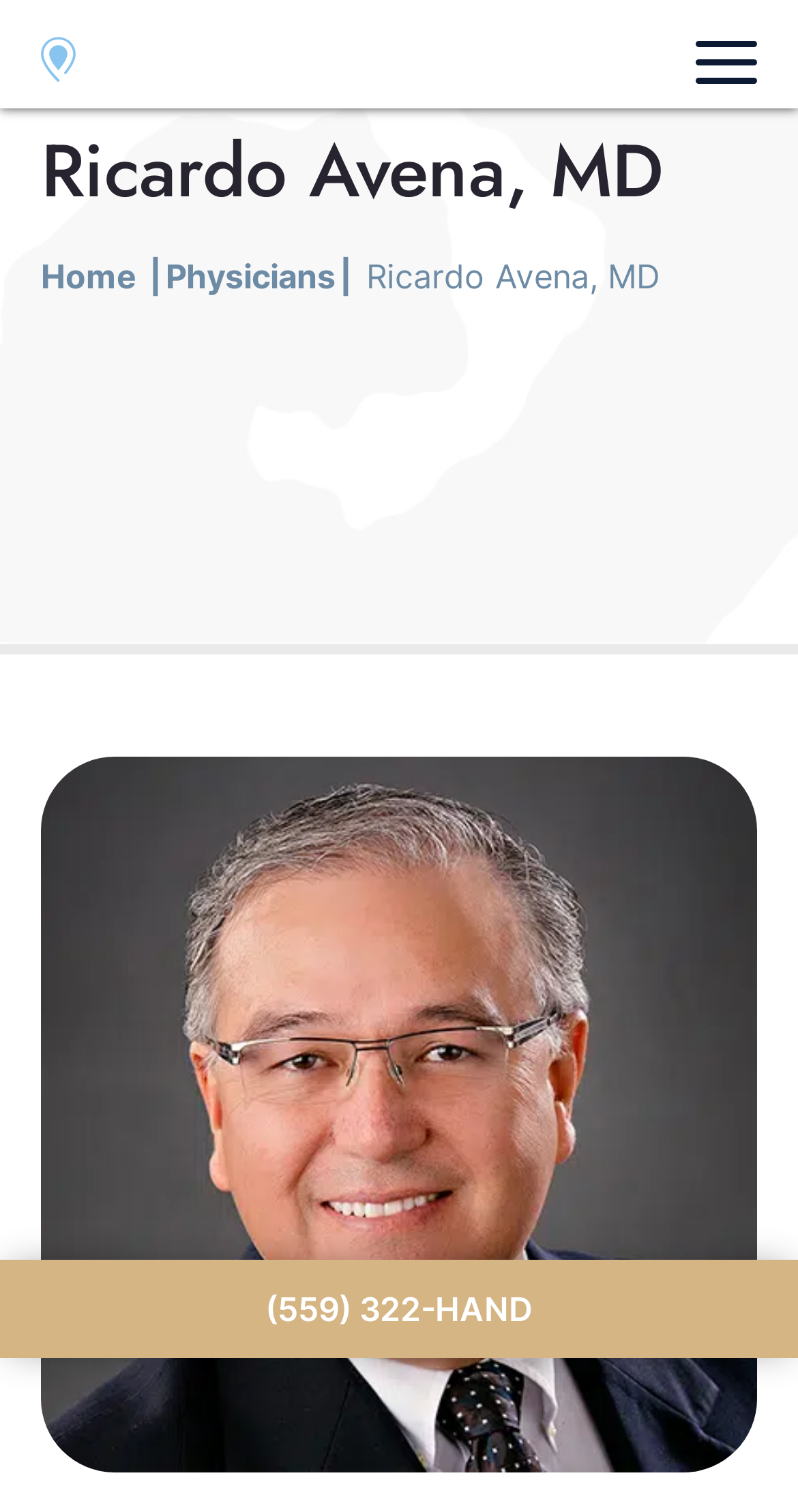How many images are on the webpage?
From the screenshot, provide a brief answer in one word or phrase.

2